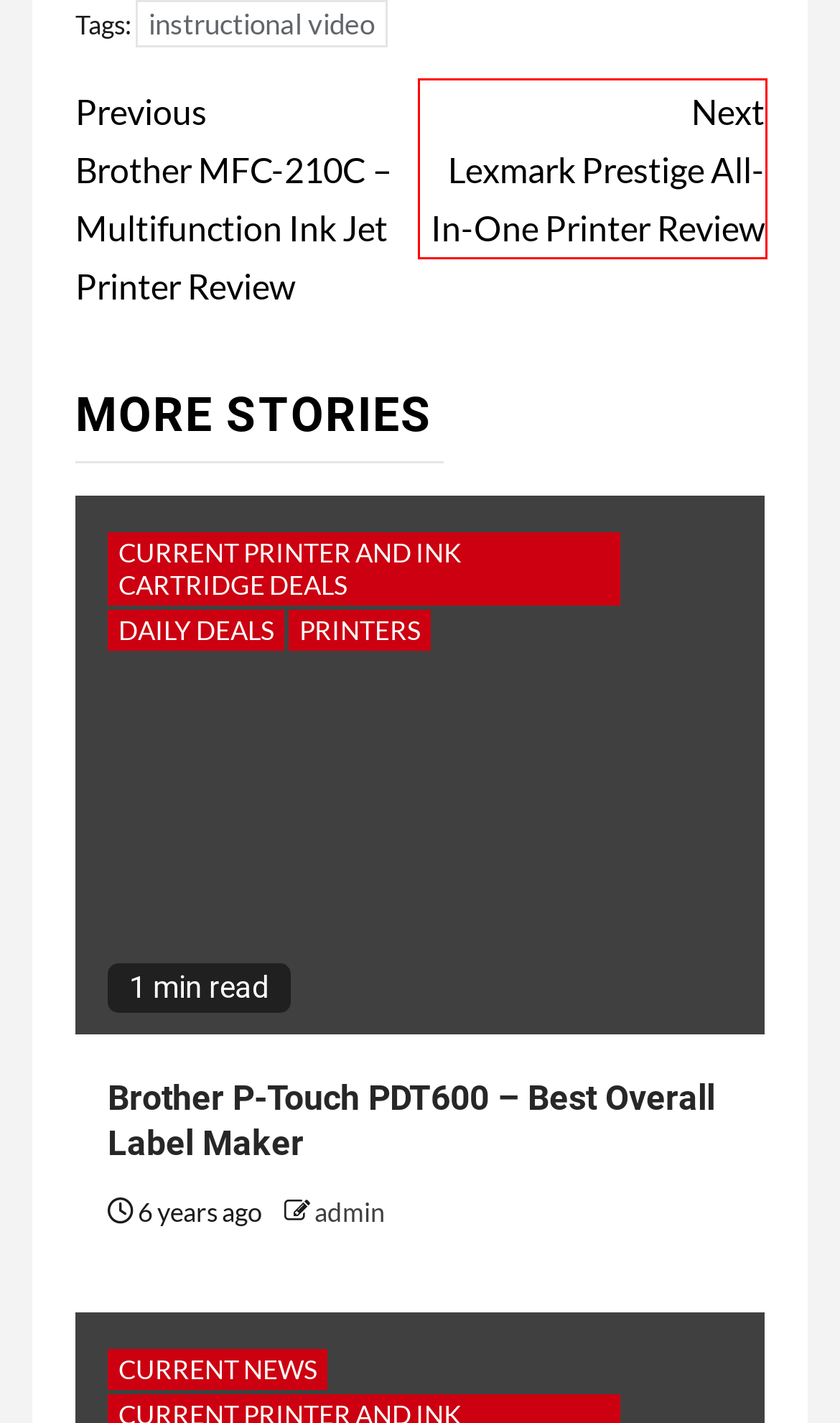Given a webpage screenshot with a red bounding box around a particular element, identify the best description of the new webpage that will appear after clicking on the element inside the red bounding box. Here are the candidates:
A. Current News | Cheap Ink Printer Cartridges and Laser Toner
B. Current Deals | Cheap Ink Printer Cartridges and Laser Toner
C. Lexmark Prestige All-In-One Printer Review | Cheap Ink Printer Cartridges and Laser Toner
D. Ink Cartridges | Cheap Ink Printer Cartridges and Laser Toner
E. admin | Cheap Ink Printer Cartridges and Laser Toner
F. Brother P-Touch PDT600 – Best Overall Label Maker | Cheap Ink Printer Cartridges and Laser Toner
G. Ink Cartridges & Laser Toner | Cheap Ink Printer Cartridges and Laser Toner
H. Contact Us | Cheap Ink Printer Cartridges and Laser Toner

C